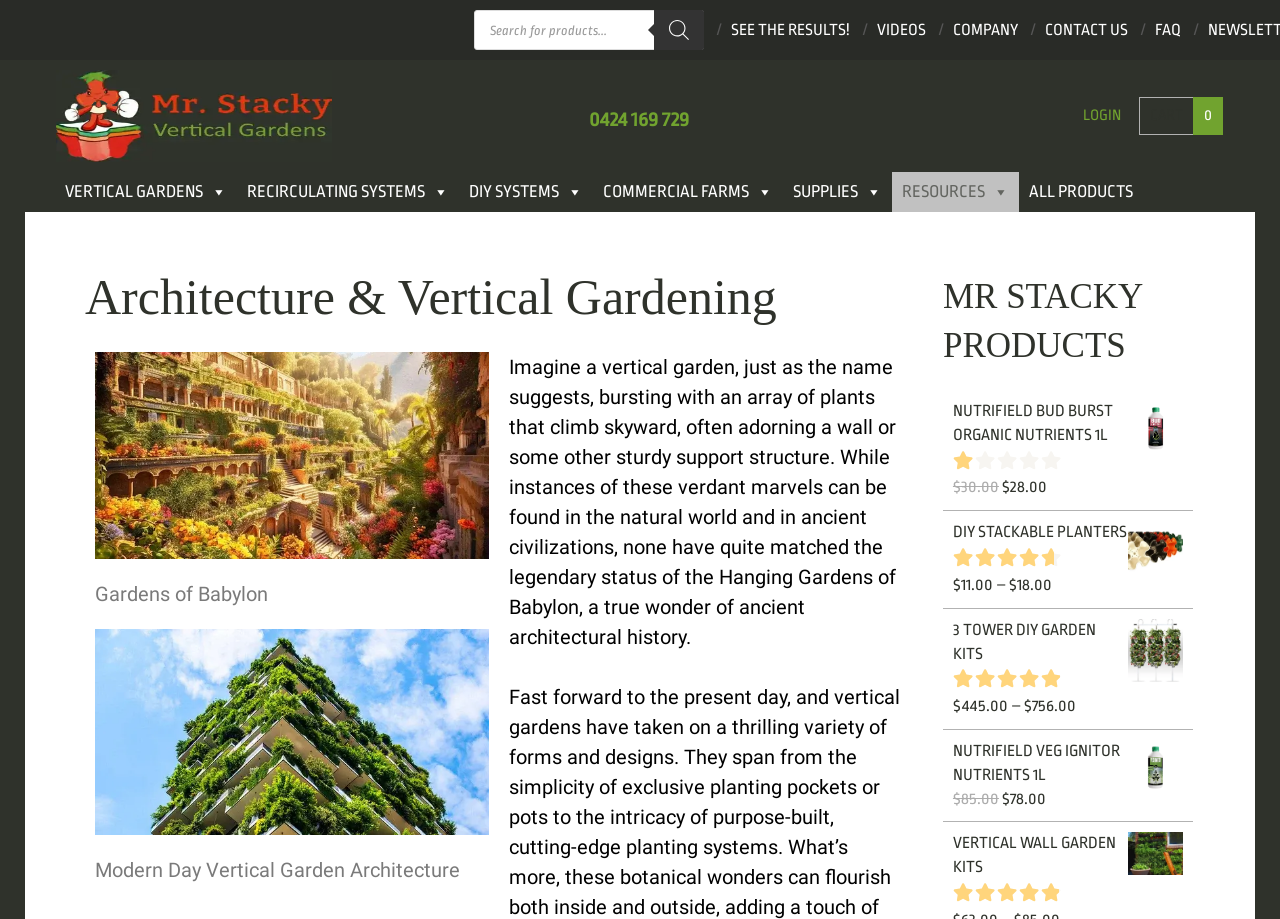Locate the bounding box of the user interface element based on this description: "Vertical Gardens".

[0.043, 0.187, 0.185, 0.231]